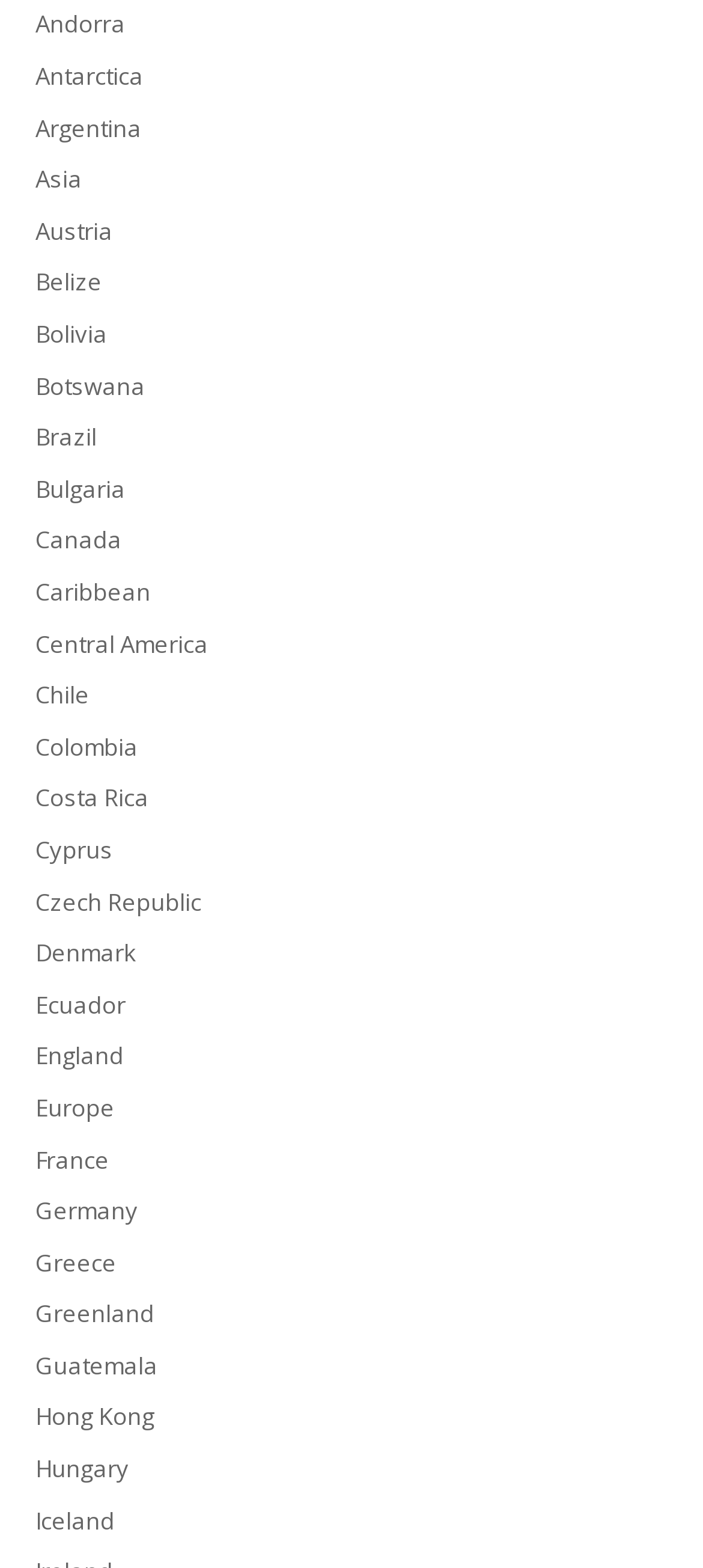Pinpoint the bounding box coordinates of the element to be clicked to execute the instruction: "go to Canada".

[0.05, 0.334, 0.173, 0.355]